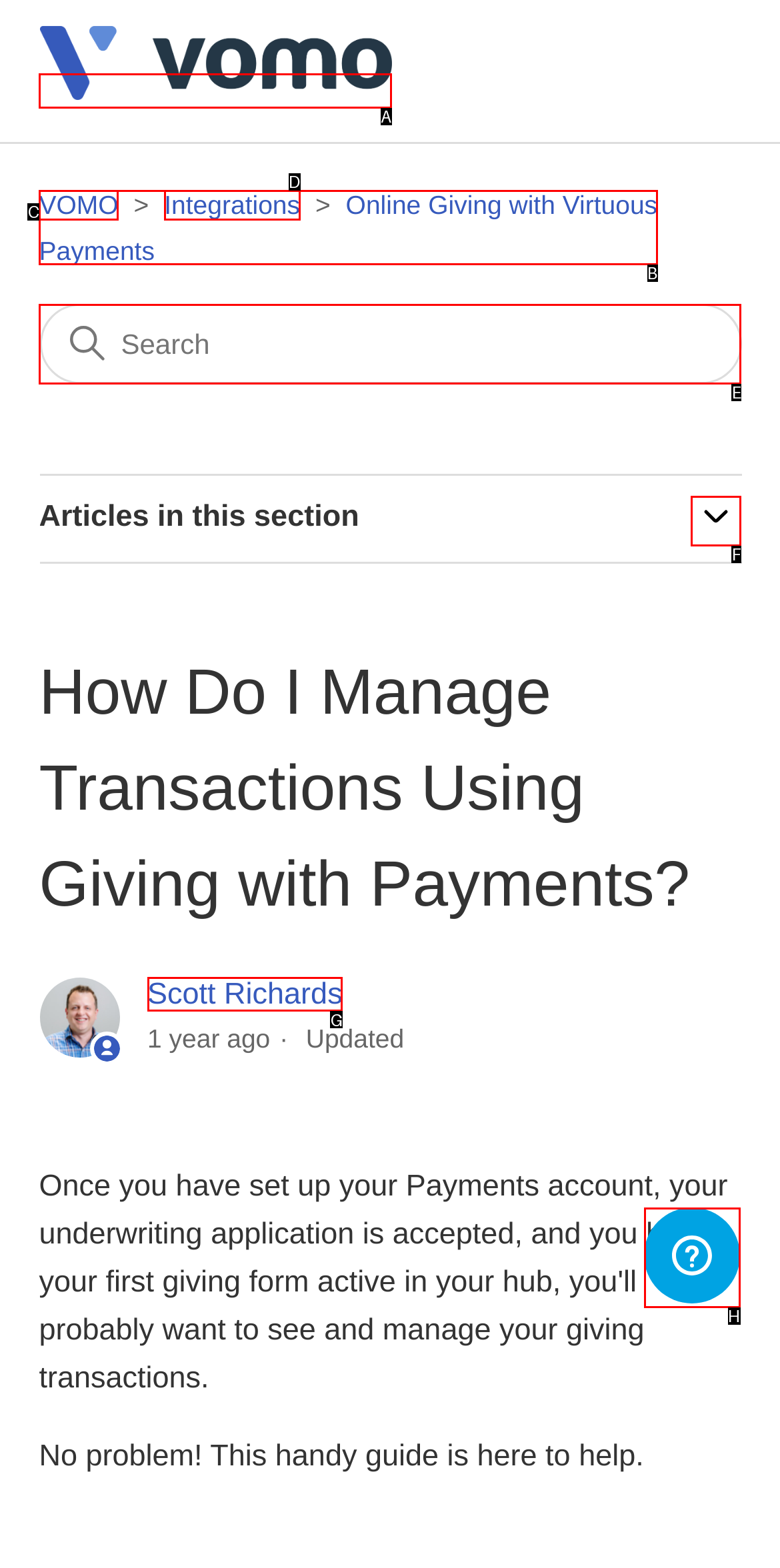Provide the letter of the HTML element that you need to click on to perform the task: go to VOMO Help Center home page.
Answer with the letter corresponding to the correct option.

A